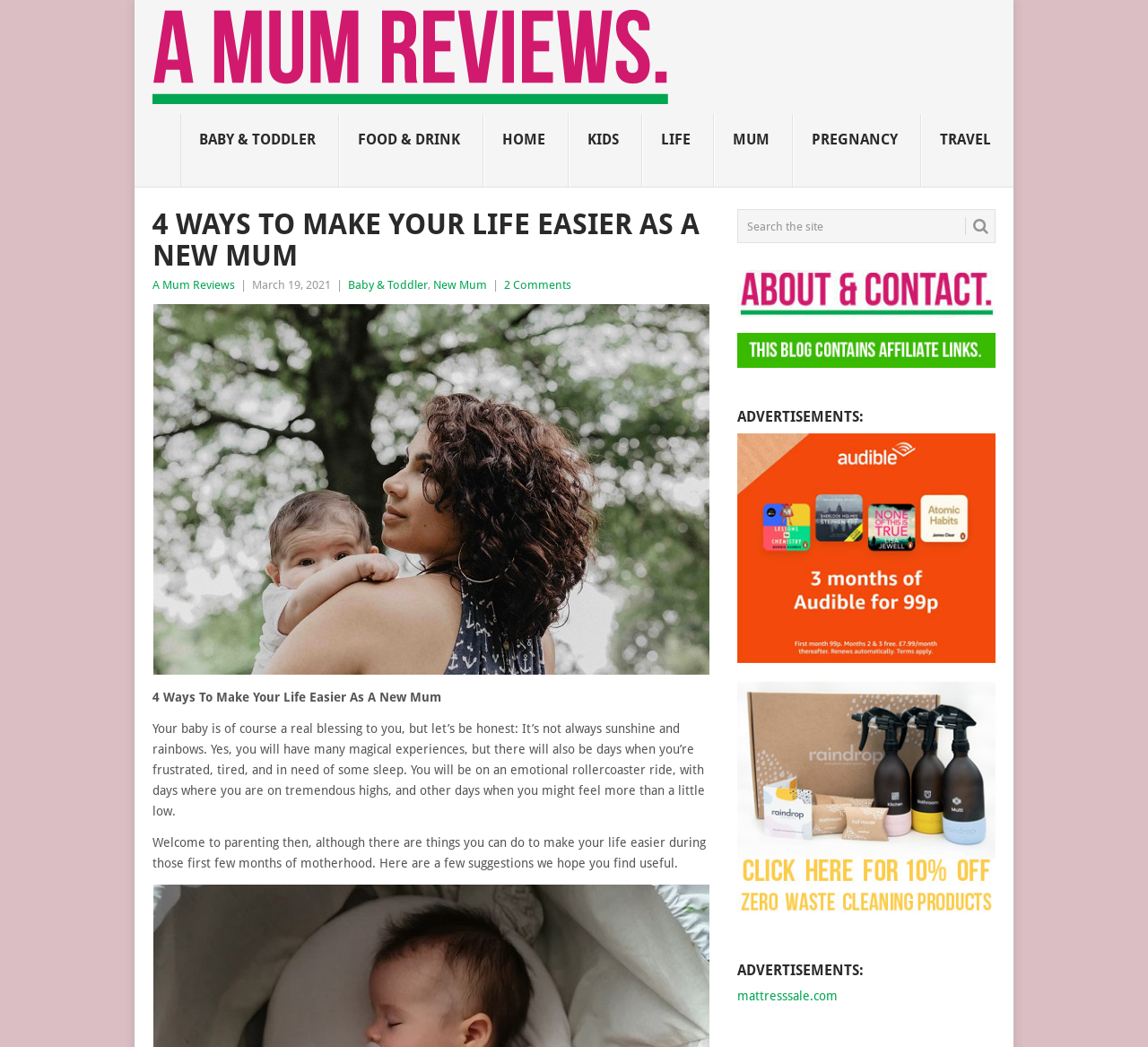What is the website's name? From the image, respond with a single word or brief phrase.

A Mum Reviews